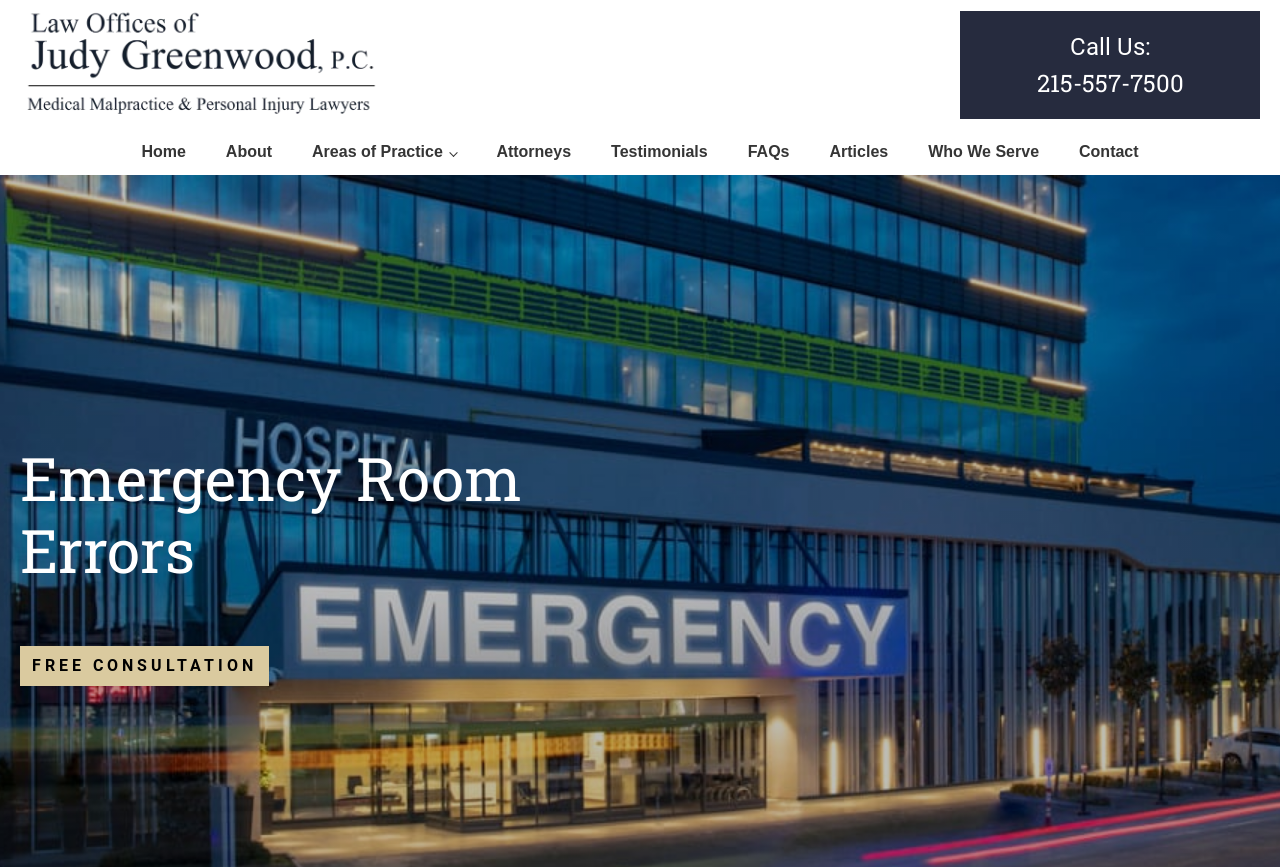What is the phone number to call for assistance?
From the image, respond using a single word or phrase.

215-557-7500